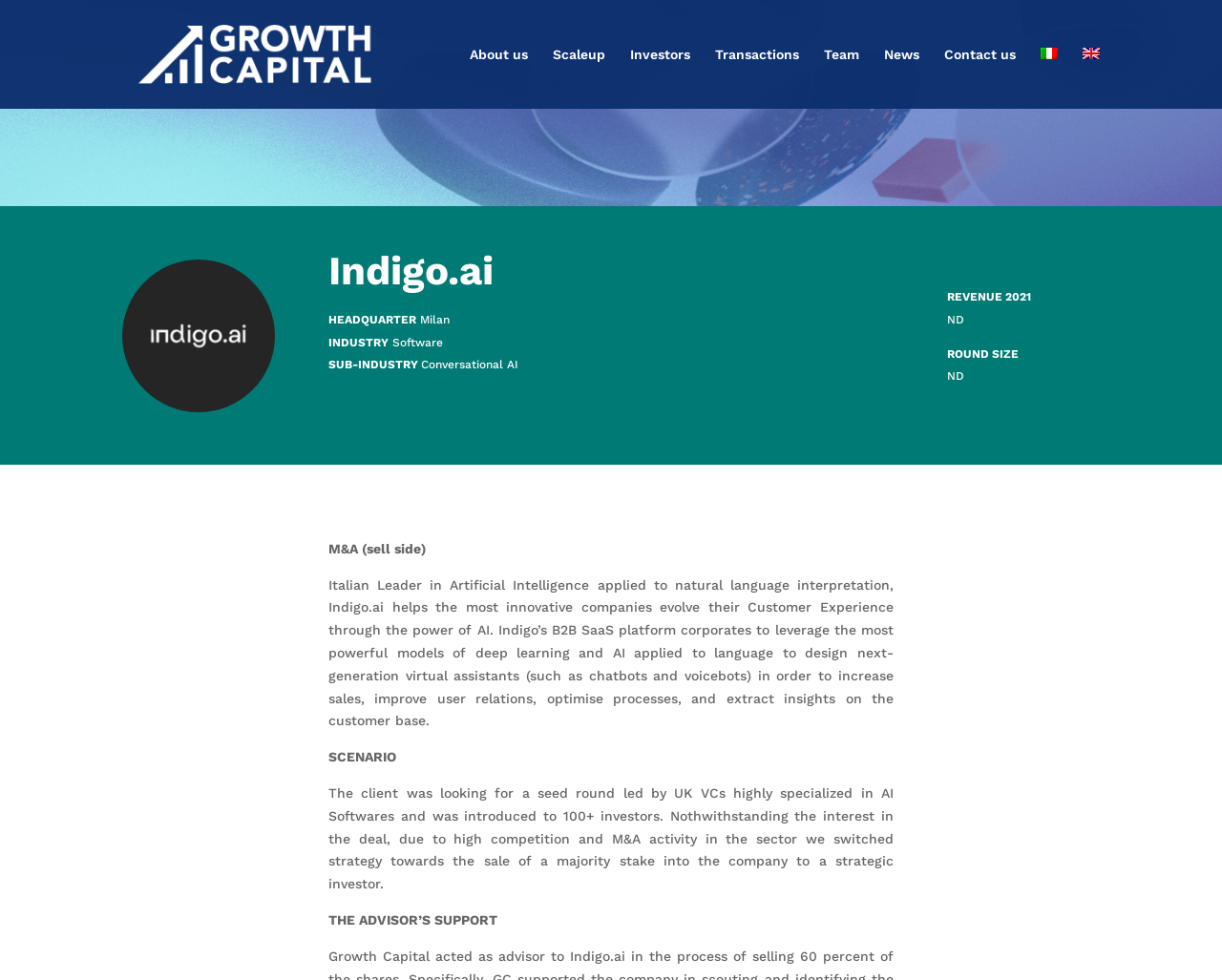Answer in one word or a short phrase: 
What is the company's revenue in 2021?

ND